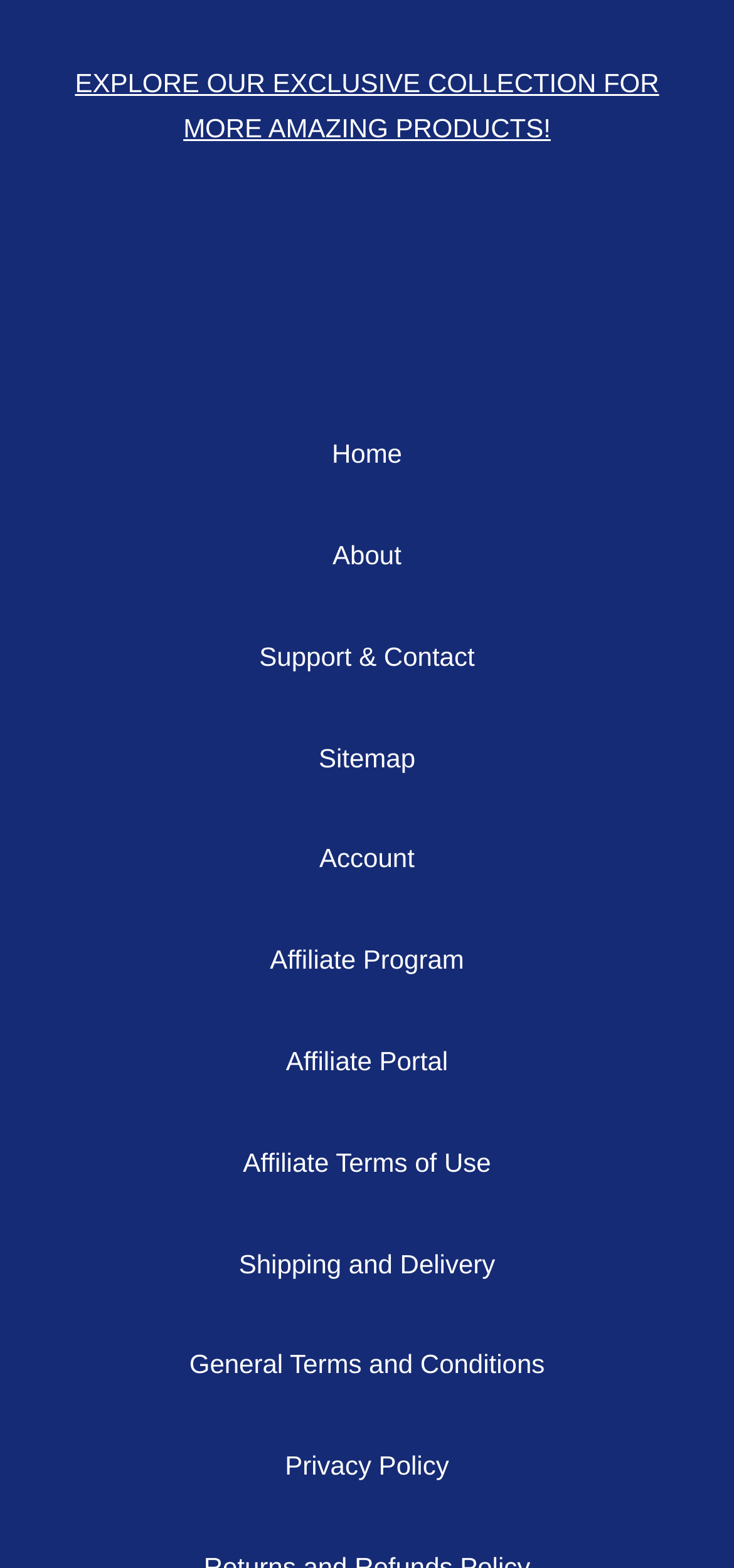Please identify the coordinates of the bounding box that should be clicked to fulfill this instruction: "View Facebook page".

[0.224, 0.203, 0.331, 0.223]